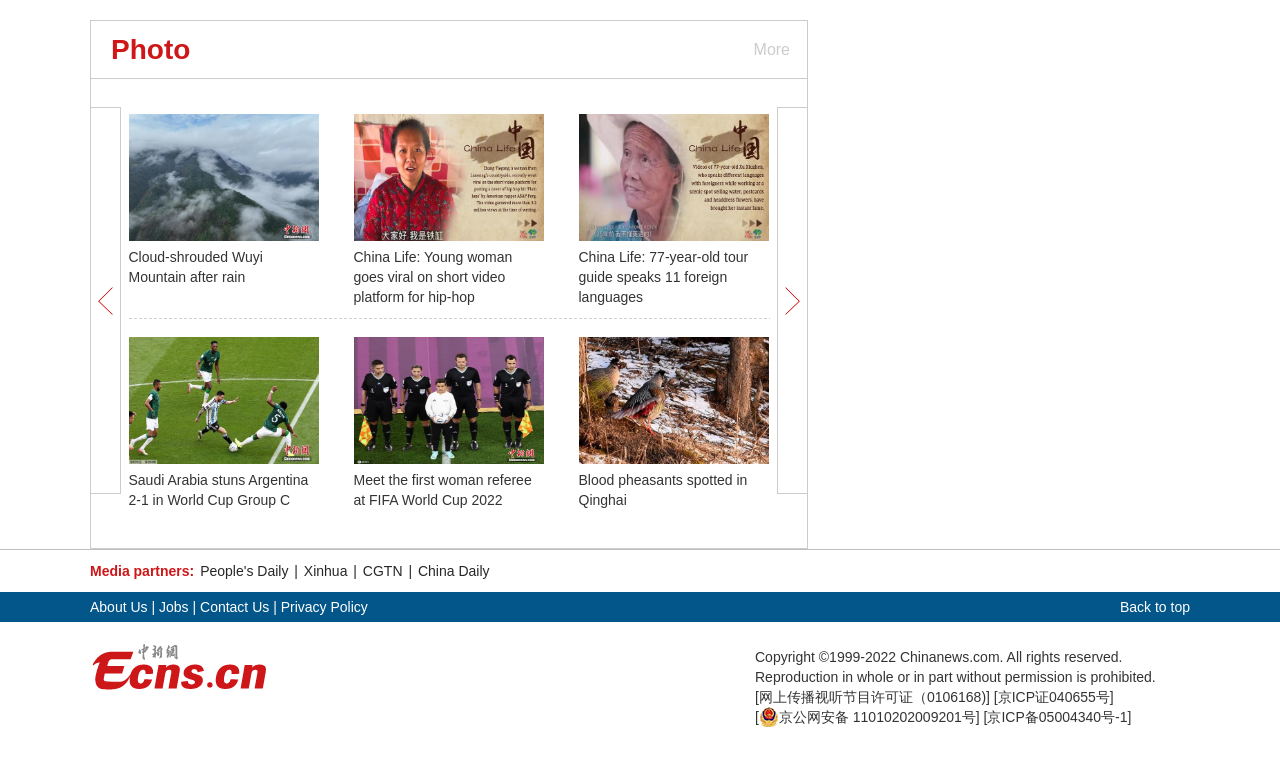Determine the bounding box coordinates for the UI element with the following description: "Jobs". The coordinates should be four float numbers between 0 and 1, represented as [left, top, right, bottom].

[0.124, 0.771, 0.147, 0.792]